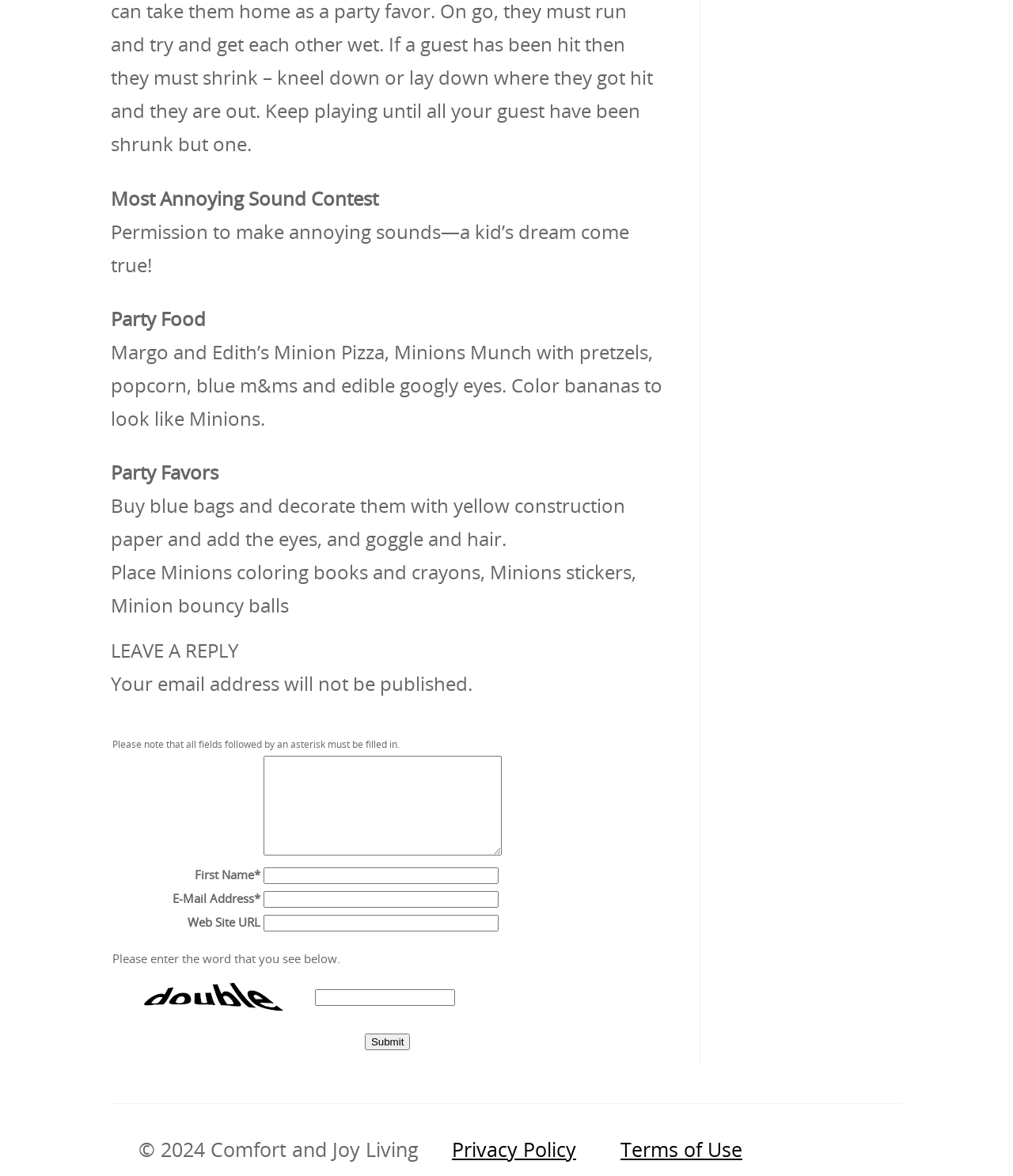Locate the bounding box coordinates of the element that needs to be clicked to carry out the instruction: "Call the phone number". The coordinates should be given as four float numbers ranging from 0 to 1, i.e., [left, top, right, bottom].

None